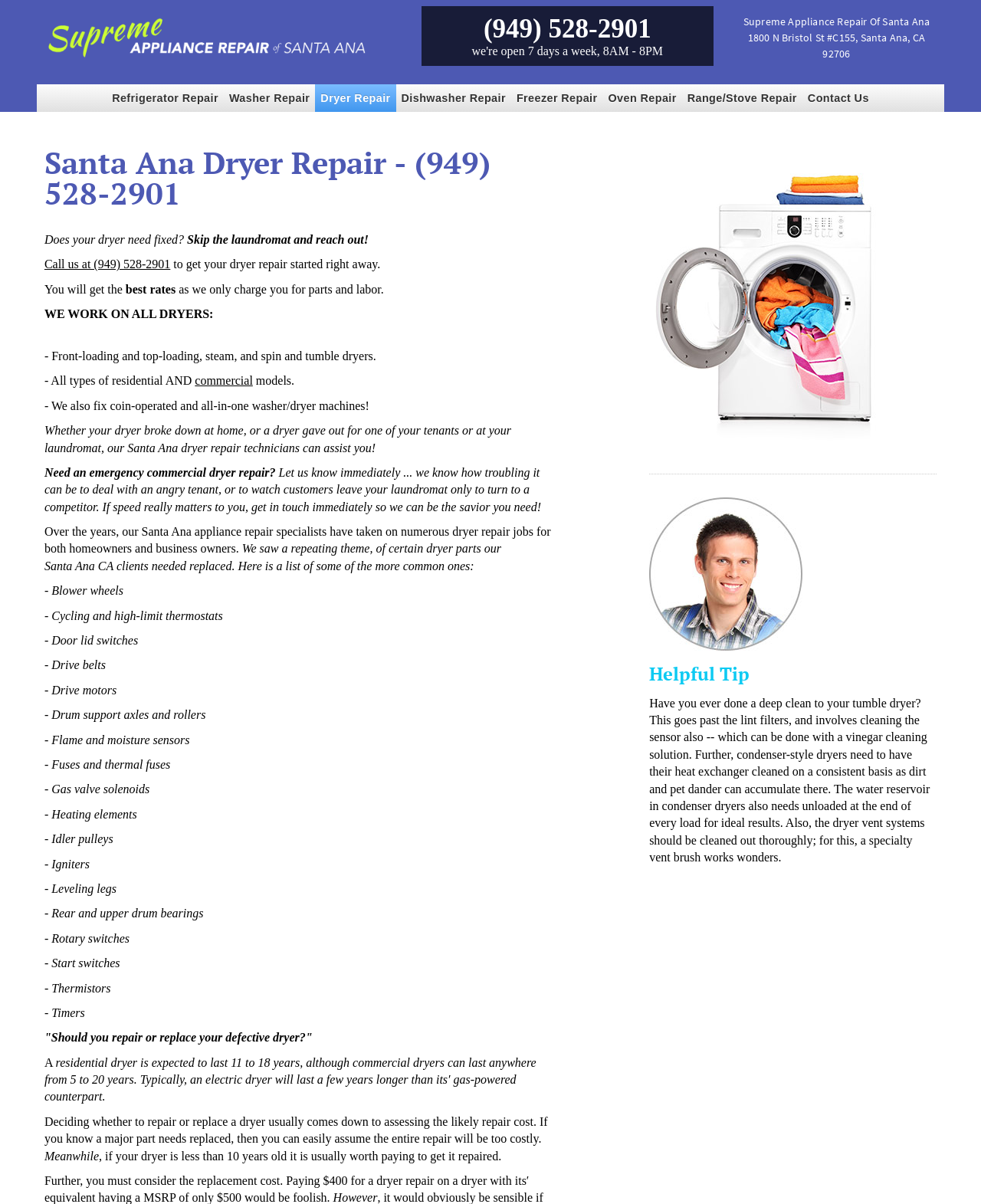What is the phone number to call for dryer repair?
Using the information from the image, provide a comprehensive answer to the question.

The phone number can be found on the top right side of the webpage, next to the company name 'Supreme Appliance Repair Of Santa Ana'. It is also mentioned in the meta description and in the text 'Call us at (949) 528-2901'.